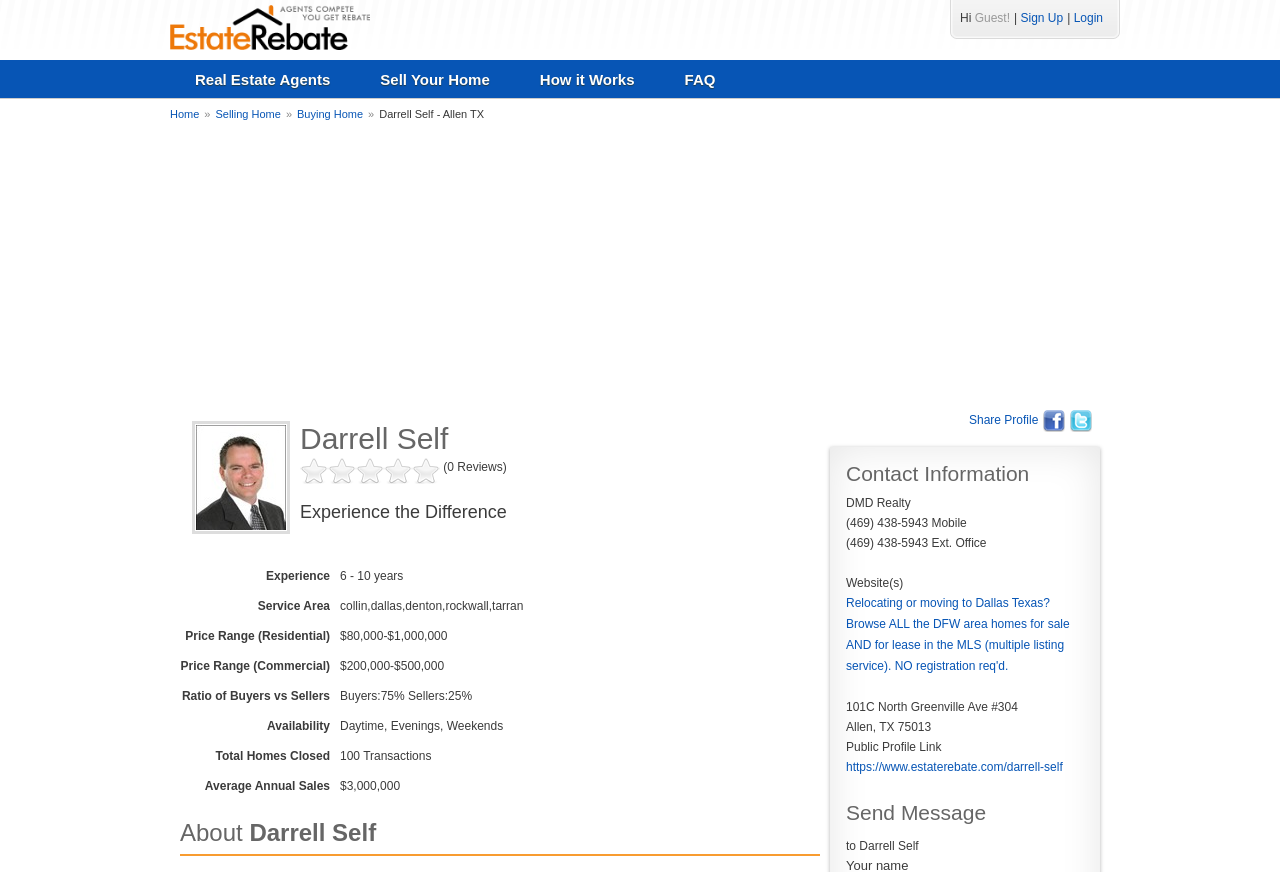Elaborate on the webpage's design and content in a detailed caption.

This webpage is a professional profile of Darrell Self, a real estate agent in Allen, Texas, on EstateRebate. At the top, there is a navigation menu with links to "Find Top Real Estate Agent with Rebate", "Real Estate Agents", "Sell Your Home", "How it Works", and "FAQ". Below the menu, there is a greeting "Hi Guest!" with options to "Sign Up" or "Login" on the right side.

The main content of the page is divided into sections. On the left side, there is a profile picture of Darrell Self, followed by his name and a heading "Darrell Self - Allen TX". Below this, there is a table with information about his experience, service area, price range, and other details.

On the right side, there is a section "About Darrell Self" with a heading, followed by a section "Contact Information" with his office and mobile phone numbers, email, and website links. There is also a link to his public profile and an option to send a message to him.

At the bottom of the page, there is an advertisement iframe and a link to share his profile. Overall, the webpage provides a comprehensive overview of Darrell Self's professional profile as a real estate agent.